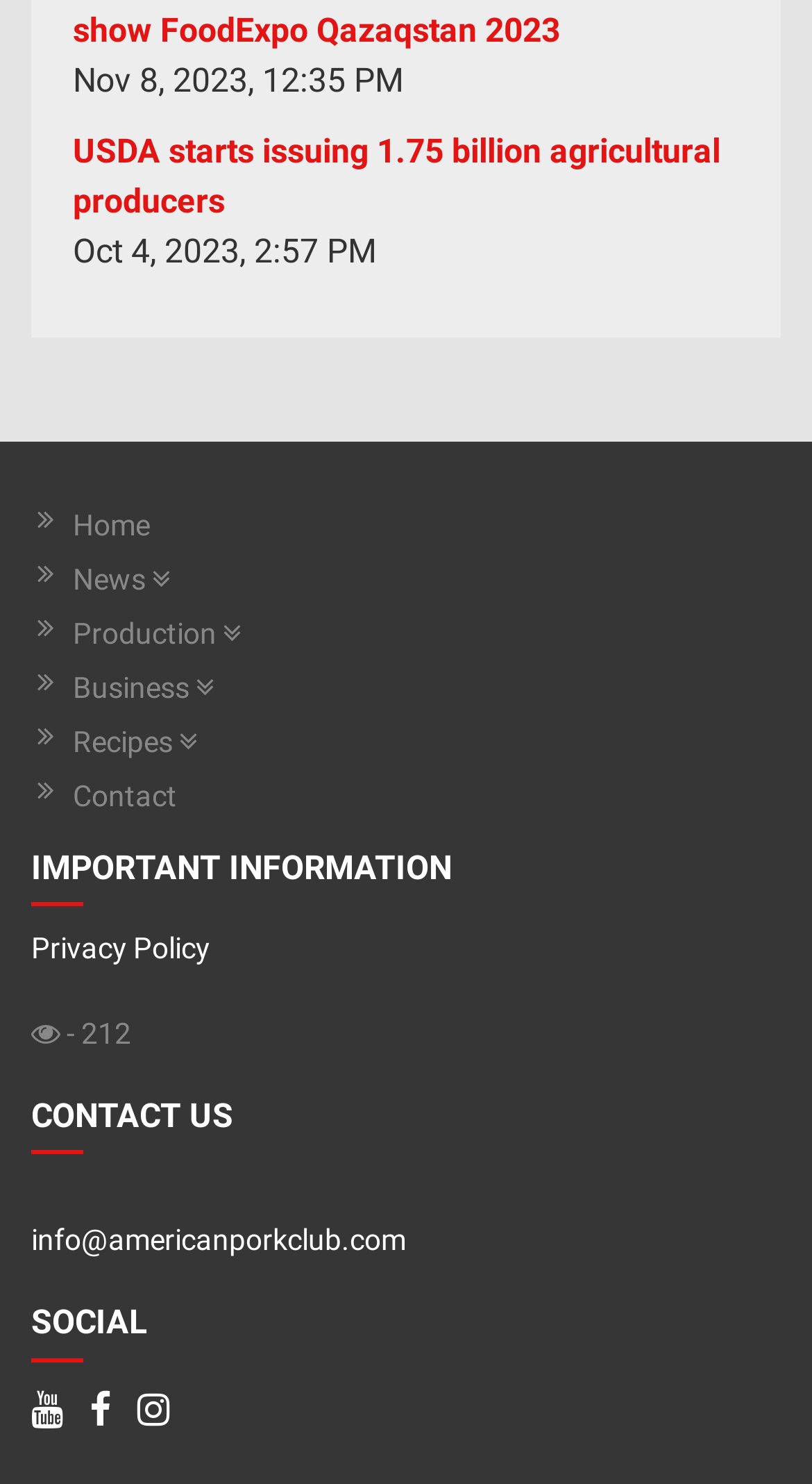Given the description: "Production", determine the bounding box coordinates of the UI element. The coordinates should be formatted as four float numbers between 0 and 1, [left, top, right, bottom].

[0.09, 0.413, 0.962, 0.442]